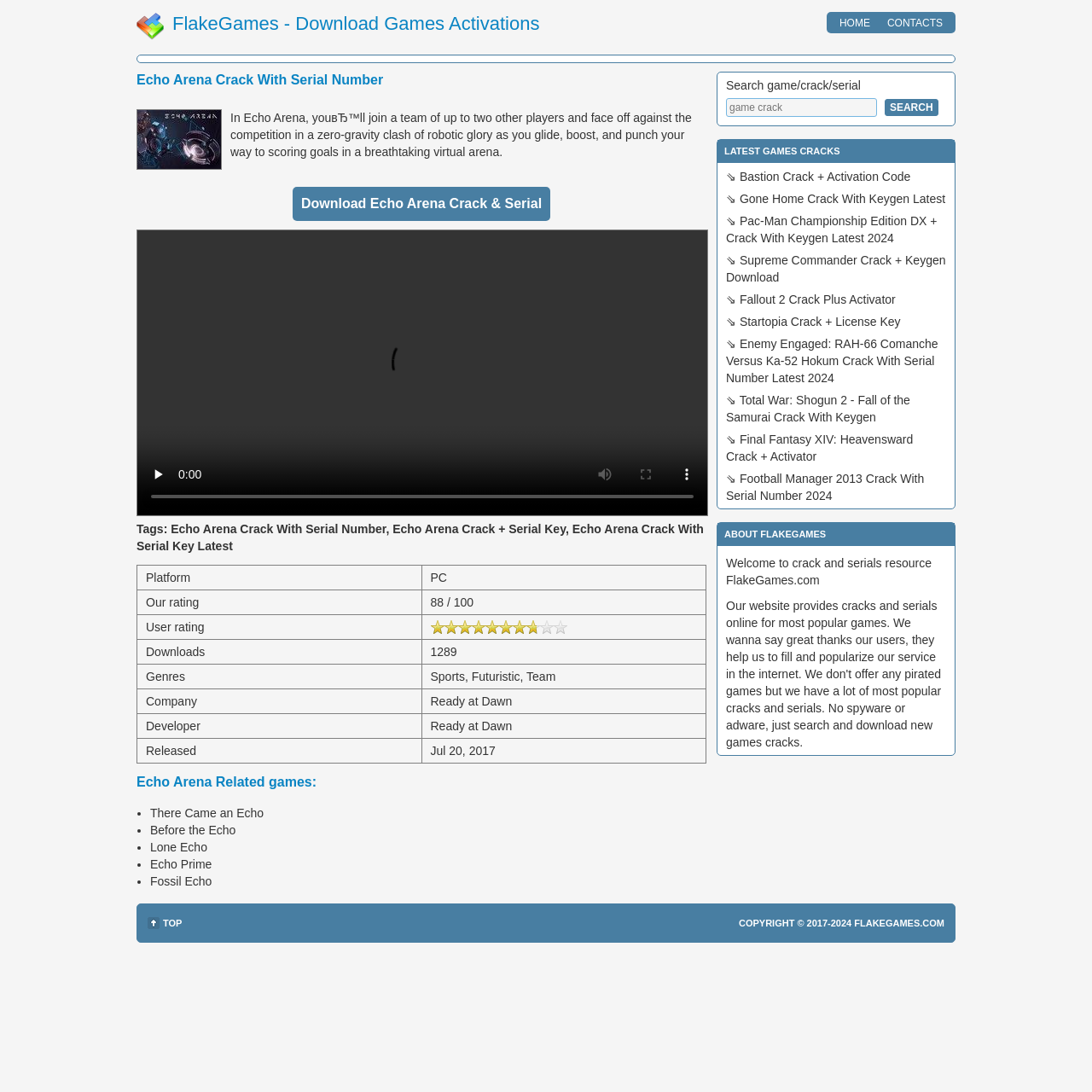Please find and give the text of the main heading on the webpage.

Echo Arena Crack With Serial Number